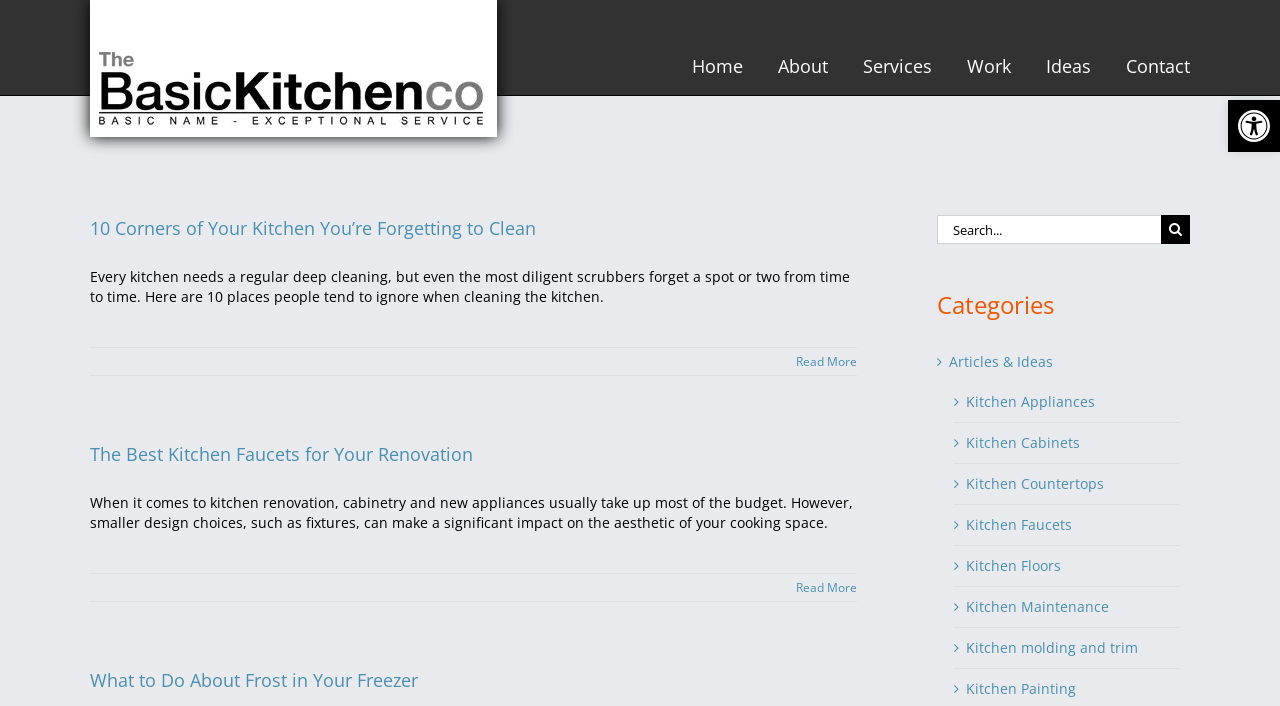Describe in detail what you see on the webpage.

The webpage is divided into several sections. At the top, there is a toolbar with an accessibility tools button on the right side, accompanied by an image. Below the toolbar, there is a logo of "The Basic Kitchen Co." on the left side, and a main menu navigation bar on the right side, containing links to "Home", "About", "Services", "Work", "Ideas", and "Contact".

Below the main menu, there is a page title bar that spans the entire width of the page. Underneath the page title bar, there are two articles. The first article has a heading "10 Corners of Your Kitchen You’re Forgetting to Clean" and a brief description of the article. There is also a "Read More" link at the bottom of the article. The second article has a heading "The Best Kitchen Faucets for Your Renovation" and a brief description of the article, followed by another "Read More" link. Below the second article, there is a third heading "What to Do About Frost in Your Freezer" with a link to the article.

On the right side of the page, there is a search bar with a search button and a magnifying glass icon. Below the search bar, there is a "Categories" heading, followed by a list of links to various kitchen-related categories, such as "Articles & Ideas", "Kitchen Appliances", "Kitchen Cabinets", and so on.

Overall, the webpage appears to be a blog or article-based website focused on kitchen-related topics, with a clean and organized layout.